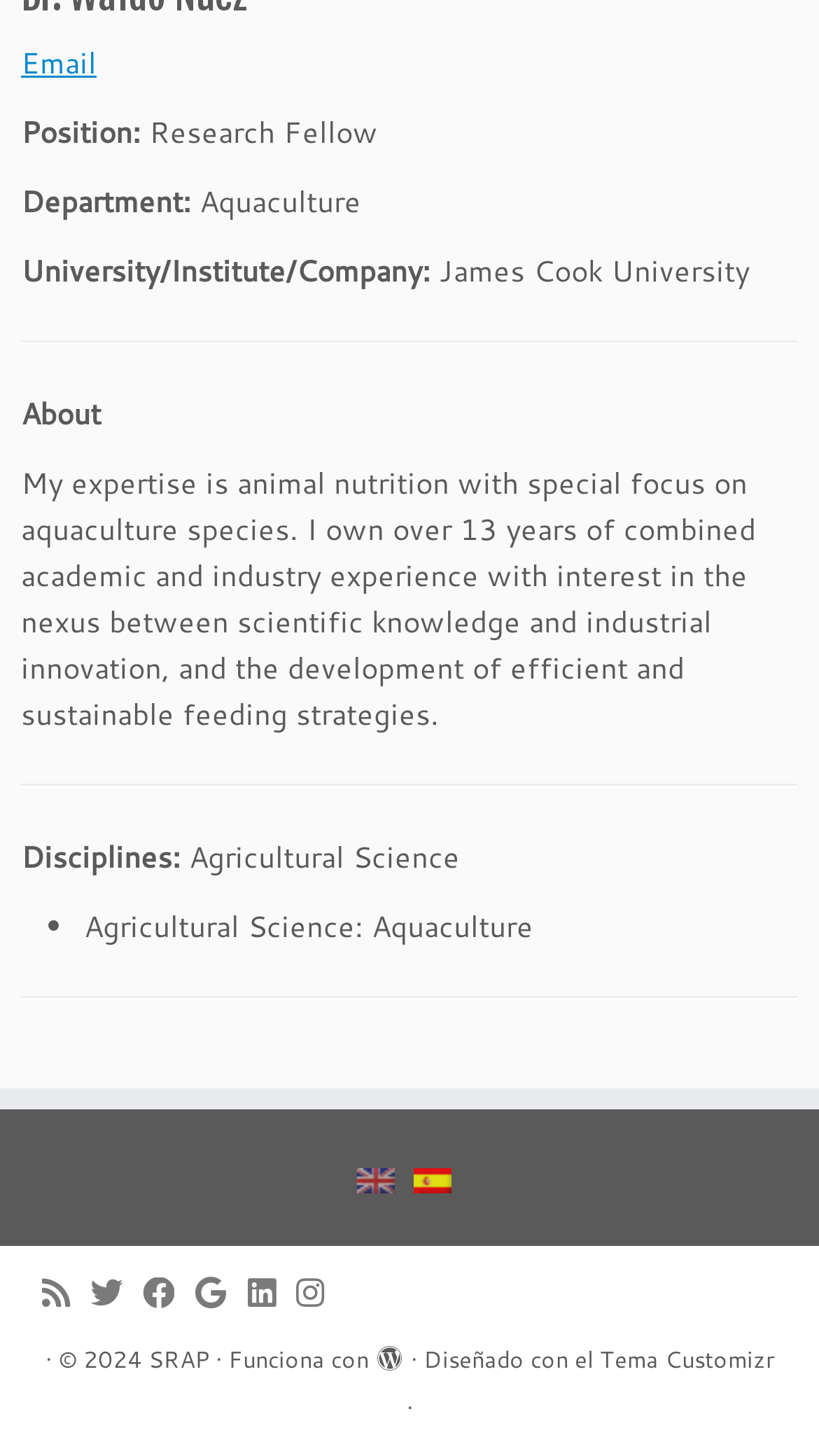What university does the researcher belong to?
Ensure your answer is thorough and detailed.

The researcher's university is mentioned in the section 'University/Institute/Company:' which is located at the top of the webpage, with the text 'James Cook University' following it.